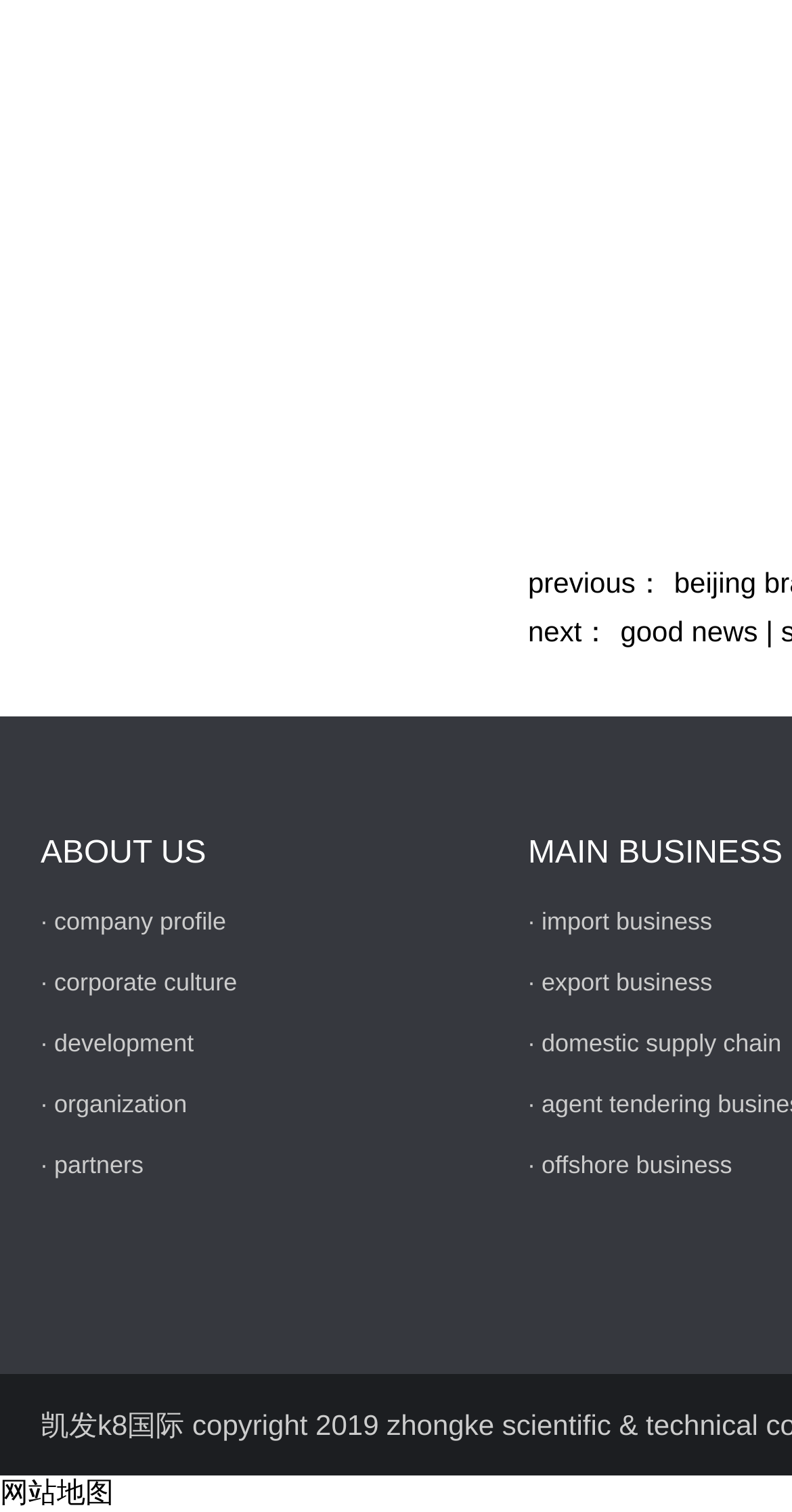Respond to the following question with a brief word or phrase:
What is the purpose of the 'previous：' and 'next：' elements?

navigation